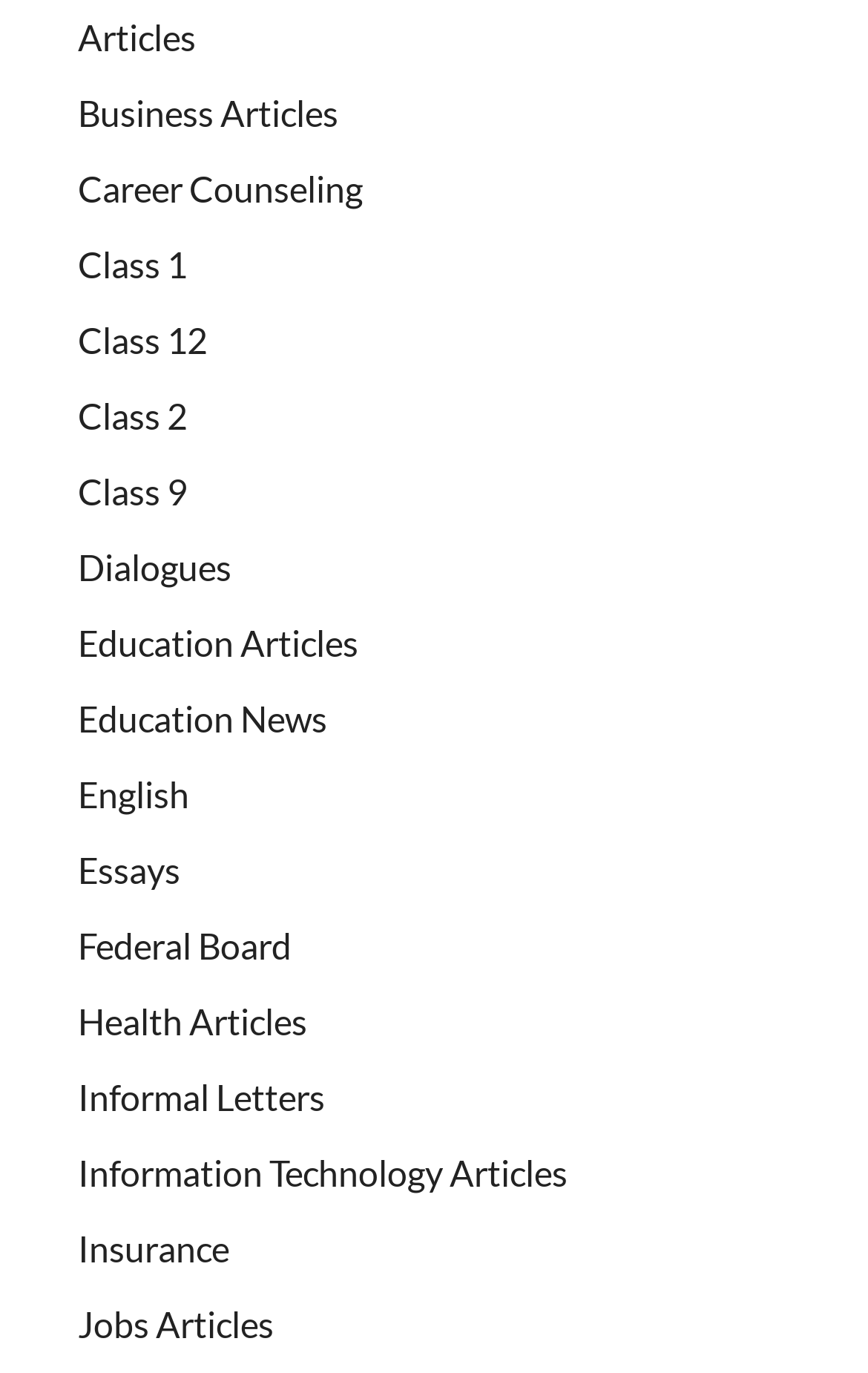Respond to the following question using a concise word or phrase: 
How many links are available on the webpage?

26